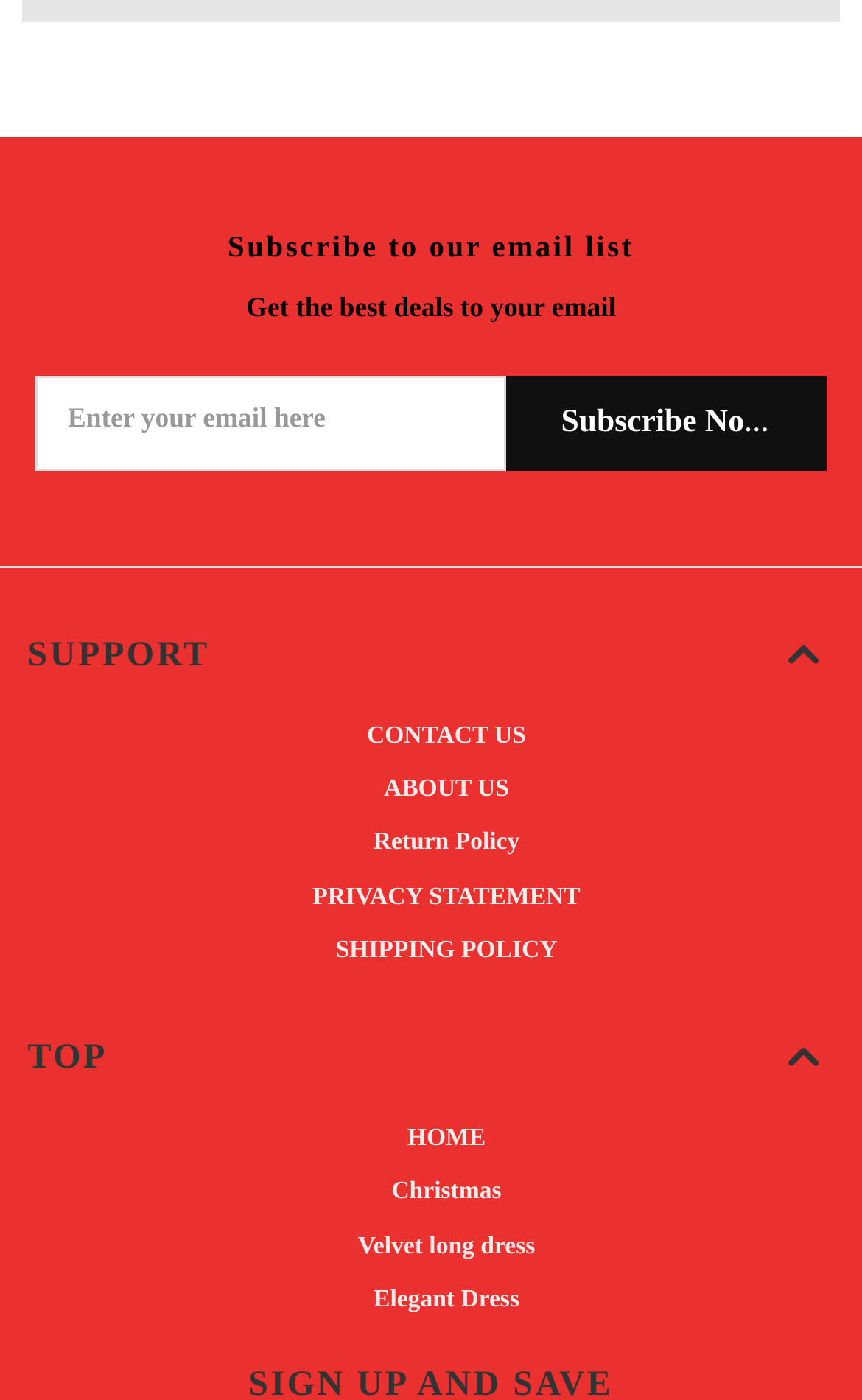Please identify the bounding box coordinates of the clickable area that will fulfill the following instruction: "View return policy". The coordinates should be in the format of four float numbers between 0 and 1, i.e., [left, top, right, bottom].

[0.032, 0.59, 0.968, 0.618]